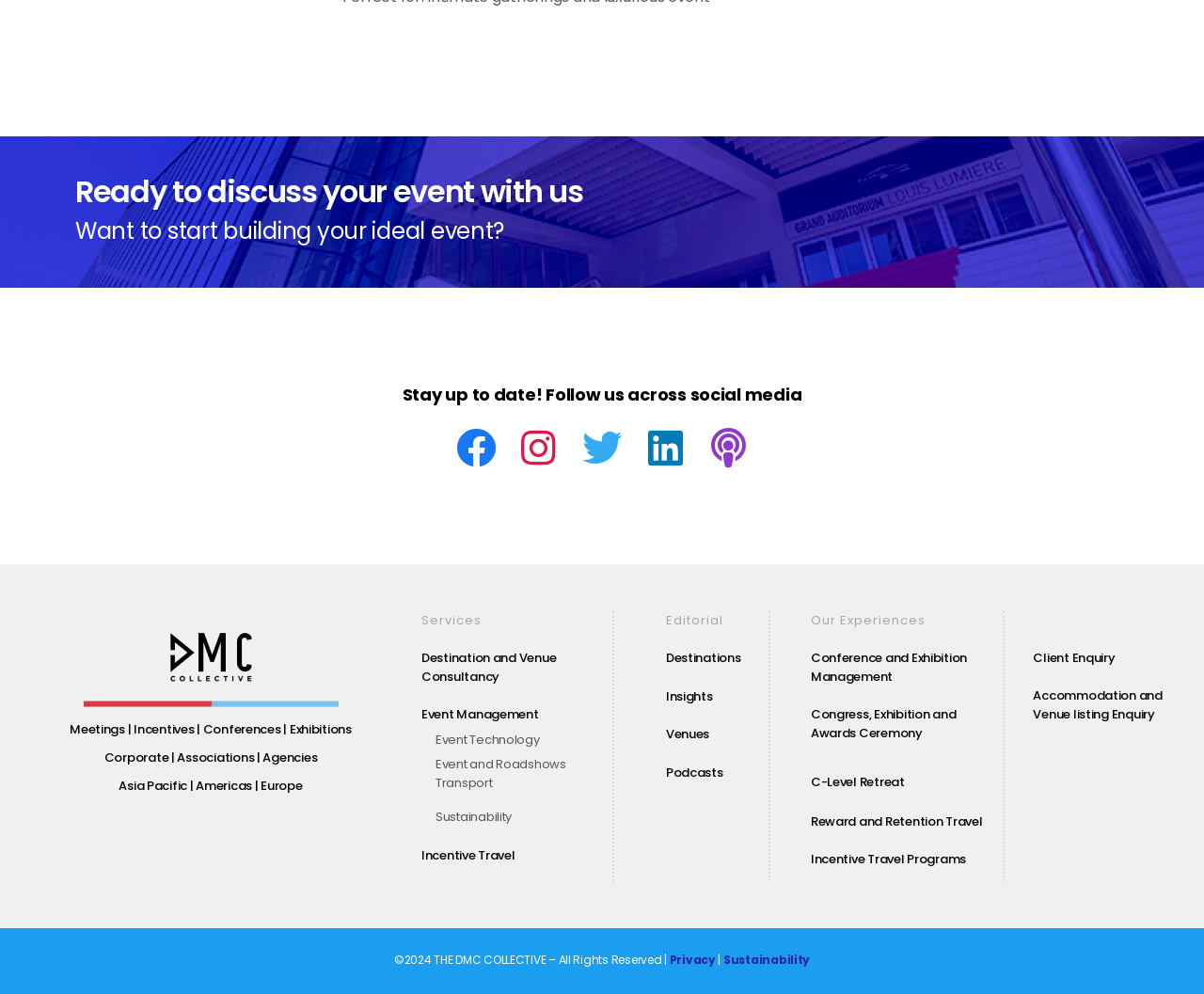Locate the bounding box coordinates of the element's region that should be clicked to carry out the following instruction: "Follow us on Facebook". The coordinates need to be four float numbers between 0 and 1, i.e., [left, top, right, bottom].

[0.369, 0.419, 0.421, 0.482]